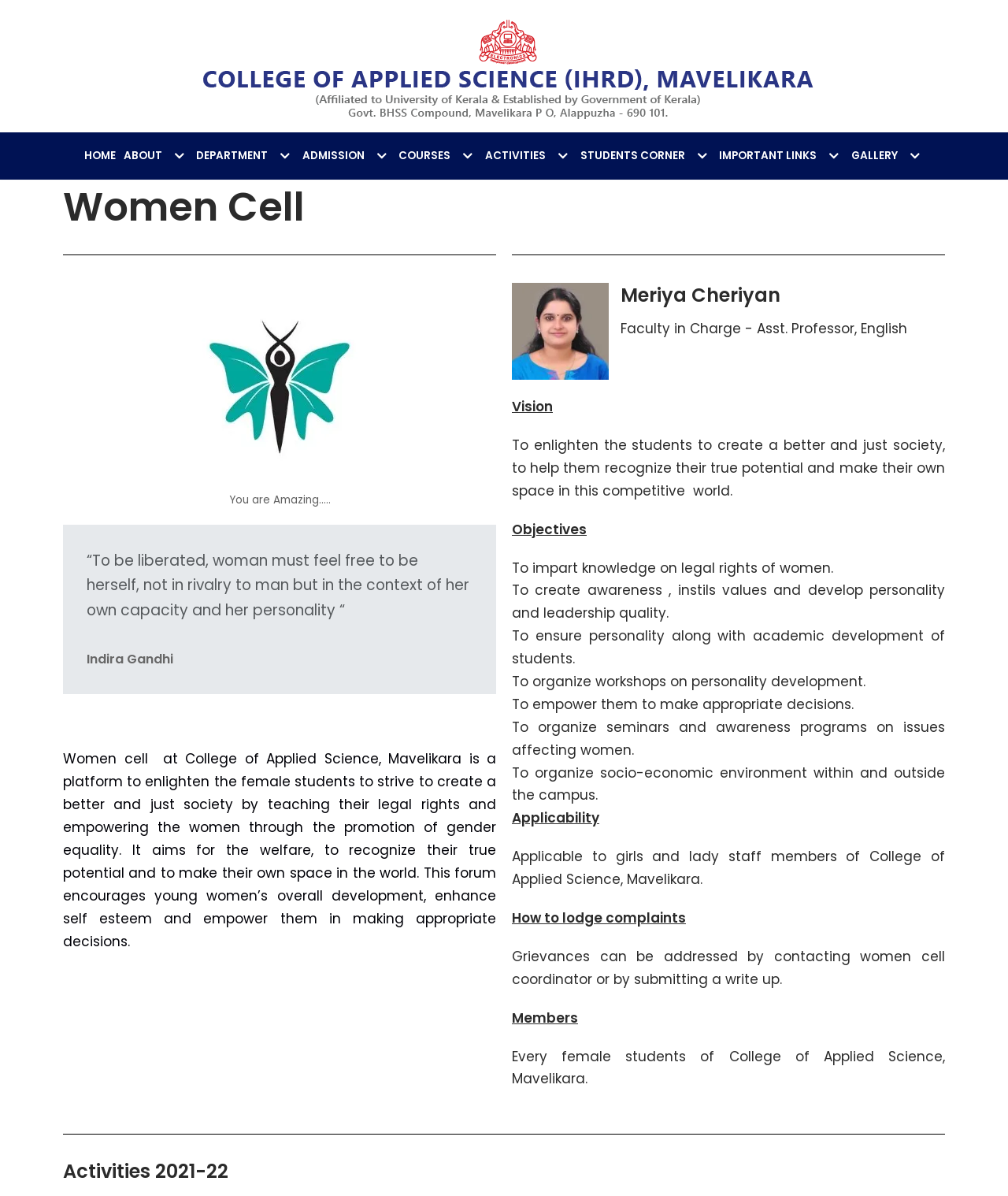Given the element description Skip to content, specify the bounding box coordinates of the corresponding UI element in the format (top-left x, top-left y, bottom-right x, bottom-right y). All values must be between 0 and 1.

[0.0, 0.0, 0.031, 0.013]